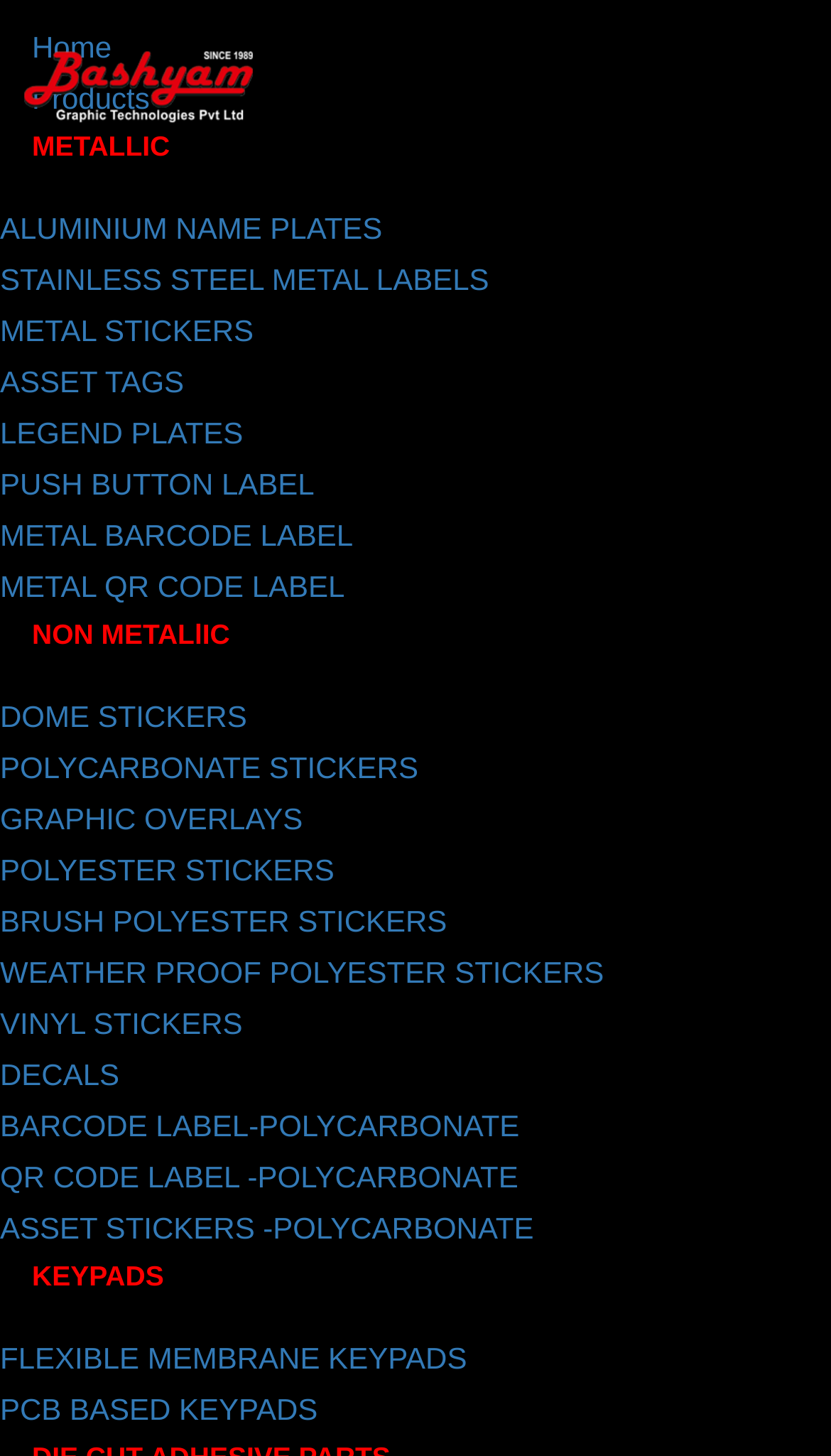Provide a one-word or short-phrase response to the question:
What types of labels are categorized under 'METALLIC'?

Aluminium, Stainless Steel, Metal Stickers, etc.